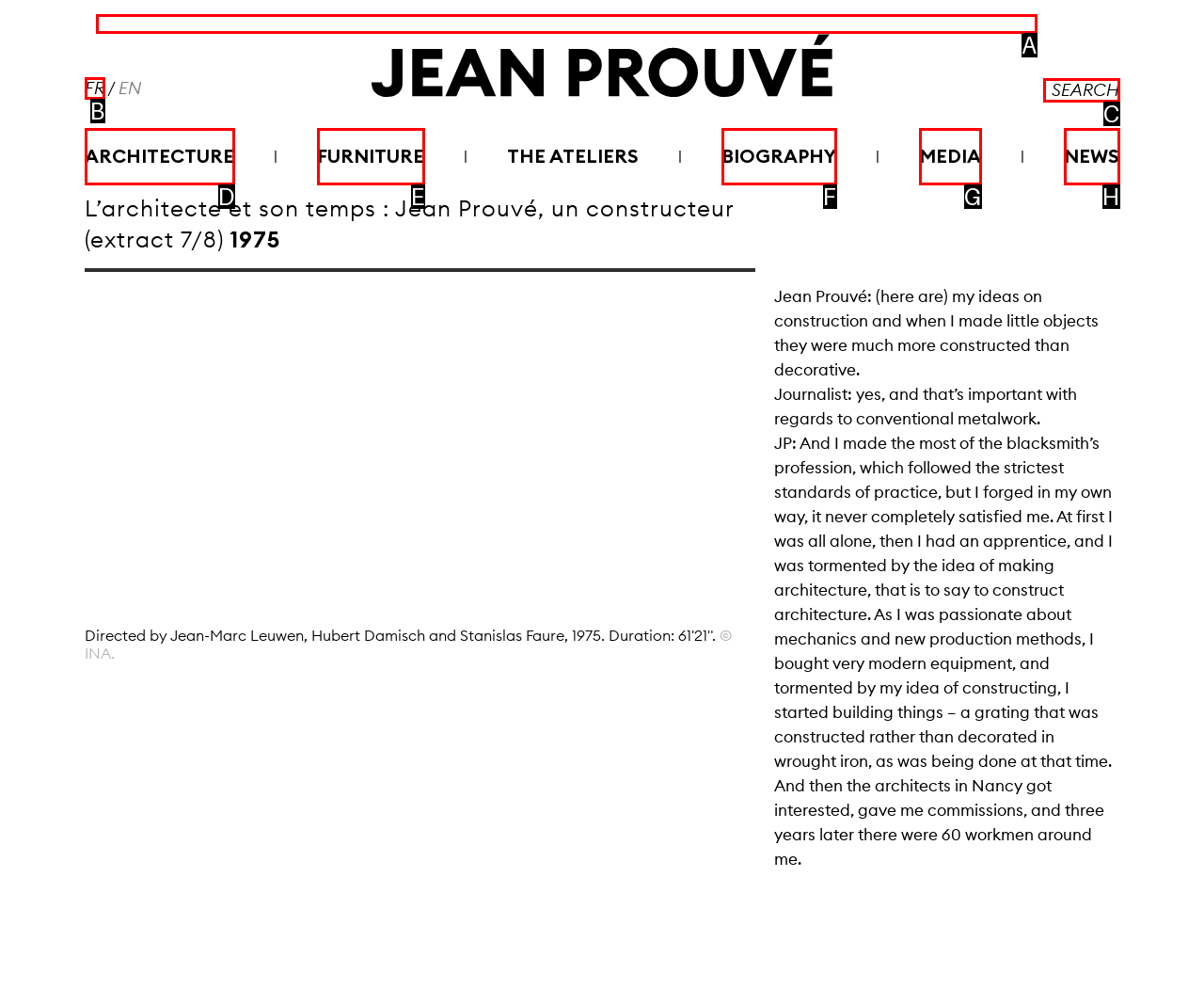For the instruction: Click on the 'Portfolio' link, which HTML element should be clicked?
Respond with the letter of the appropriate option from the choices given.

None